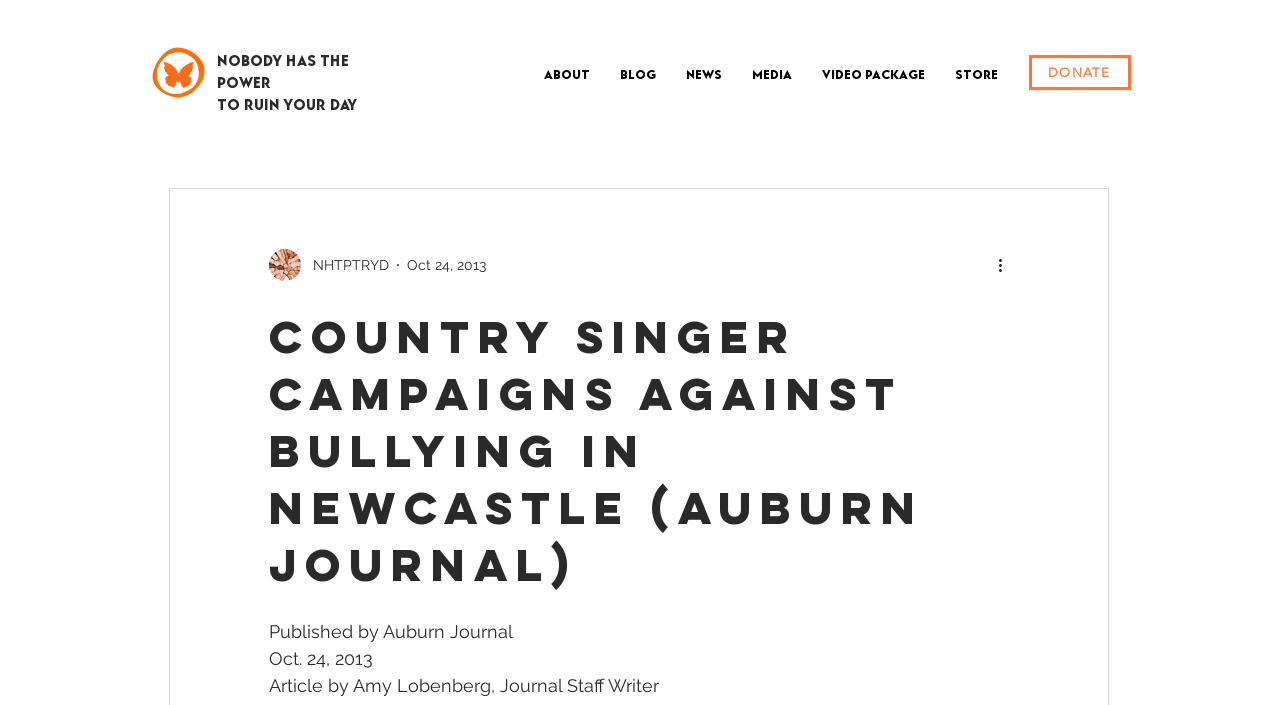Please use the details from the image to answer the following question comprehensively:
What is the name of the country singer?

The article is about a country singer who campaigns against bullying in Newcastle, and the singer's name is mentioned as Lizzie Sider.